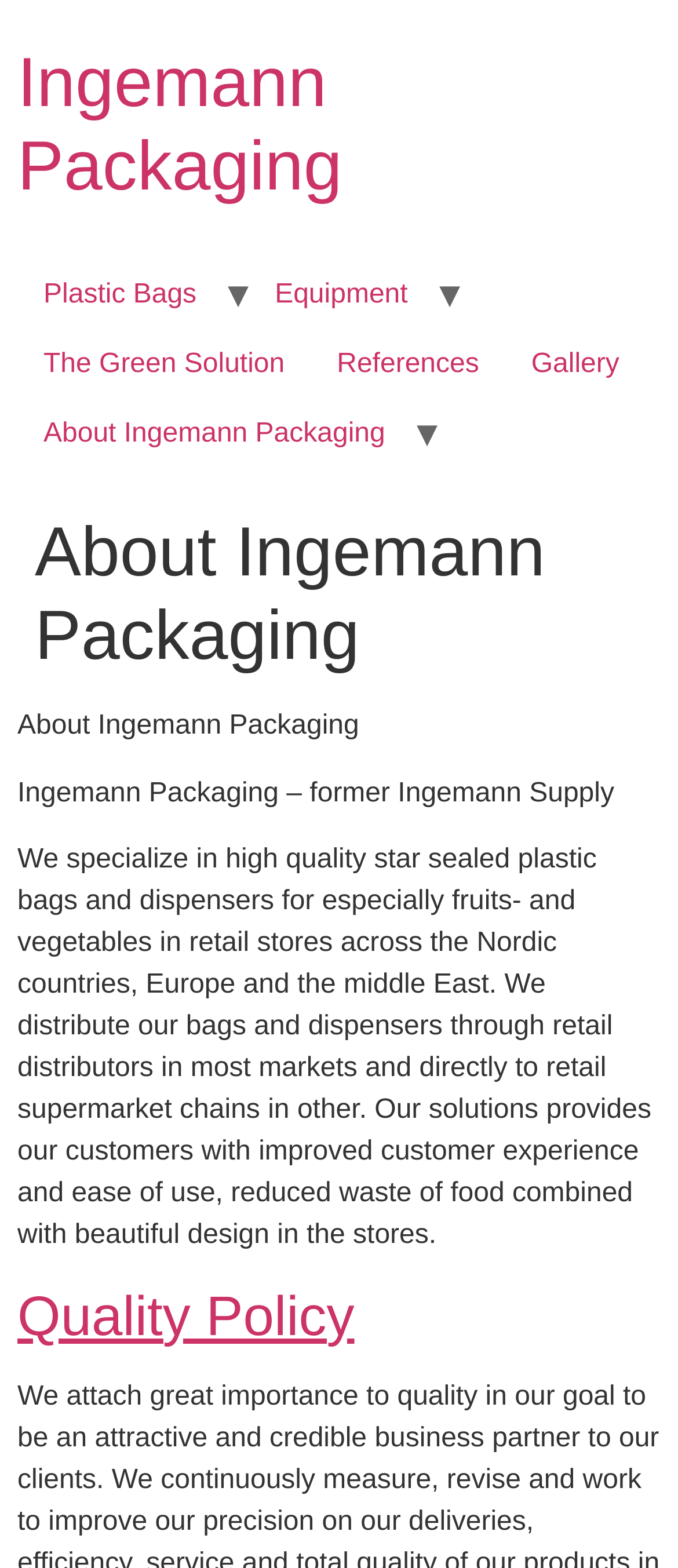Given the element description: "Quality Policy", predict the bounding box coordinates of the UI element it refers to, using four float numbers between 0 and 1, i.e., [left, top, right, bottom].

[0.026, 0.819, 0.523, 0.859]